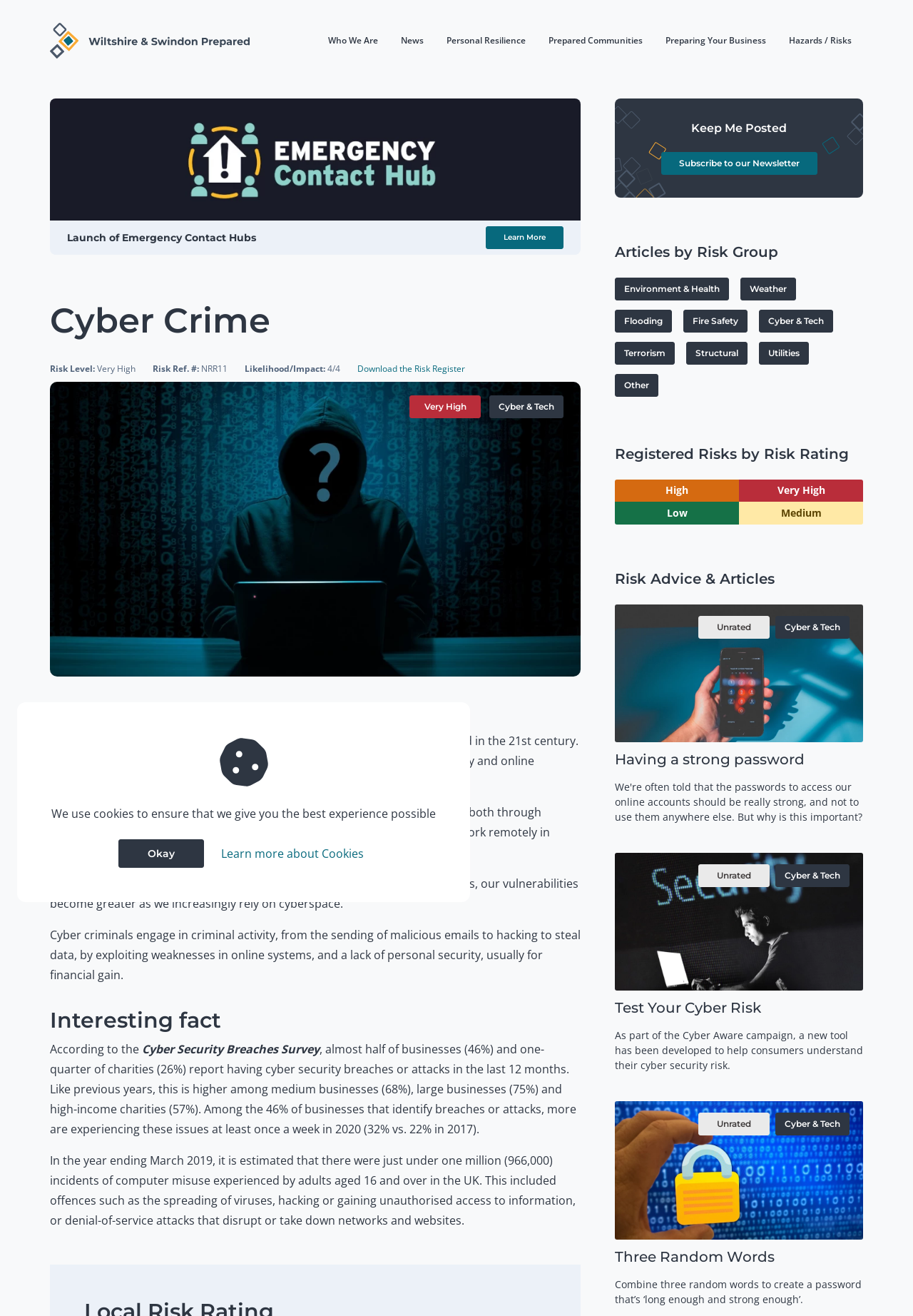What is the estimated number of incidents of computer misuse experienced by adults in the UK?
Provide a fully detailed and comprehensive answer to the question.

According to the webpage, in the year ending March 2019, it is estimated that there were just under one million (966,000) incidents of computer misuse experienced by adults aged 16 and over in the UK.